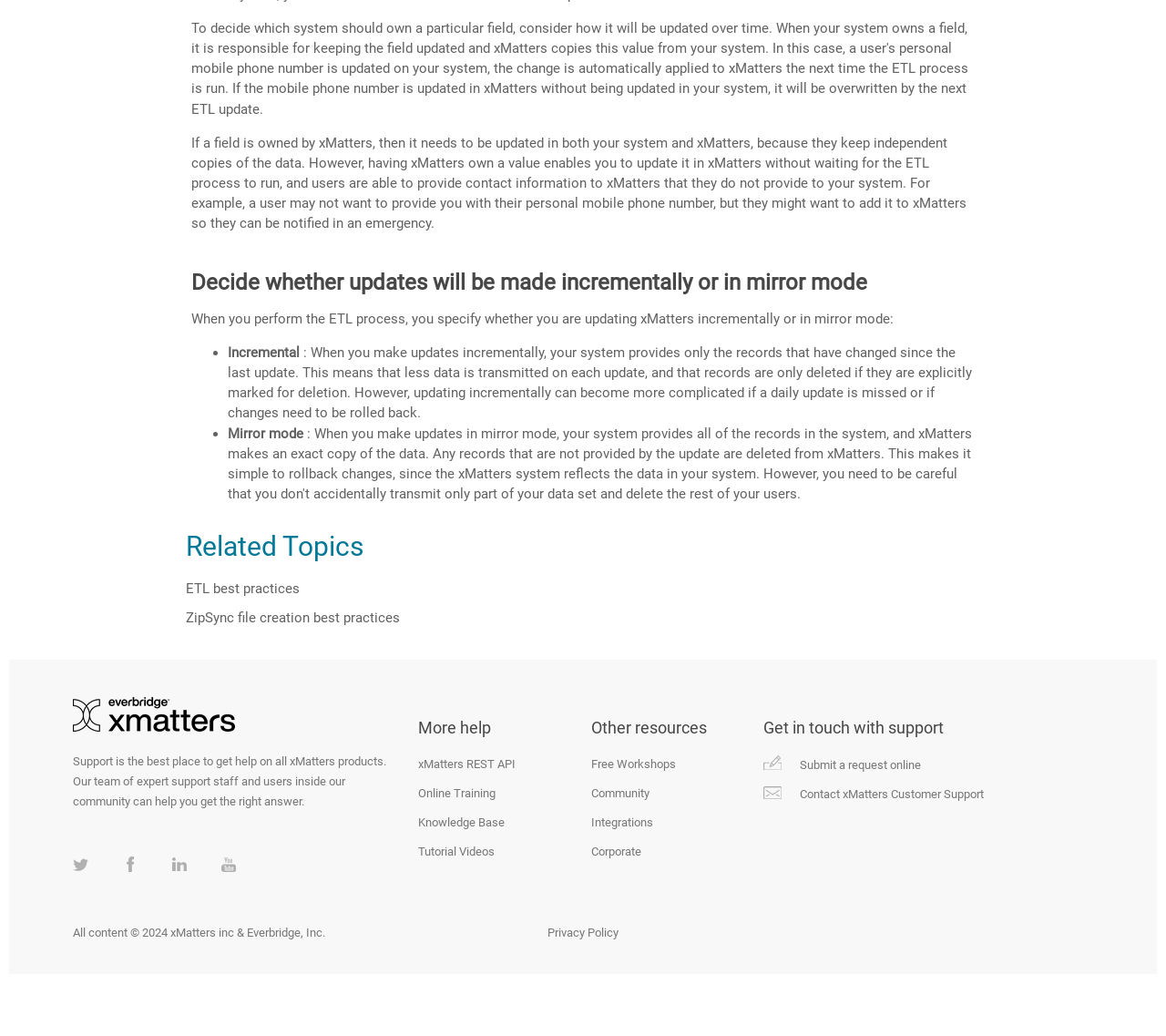Locate the bounding box coordinates of the clickable region to complete the following instruction: "Click on 'ETL best practices'."

[0.16, 0.56, 0.257, 0.576]